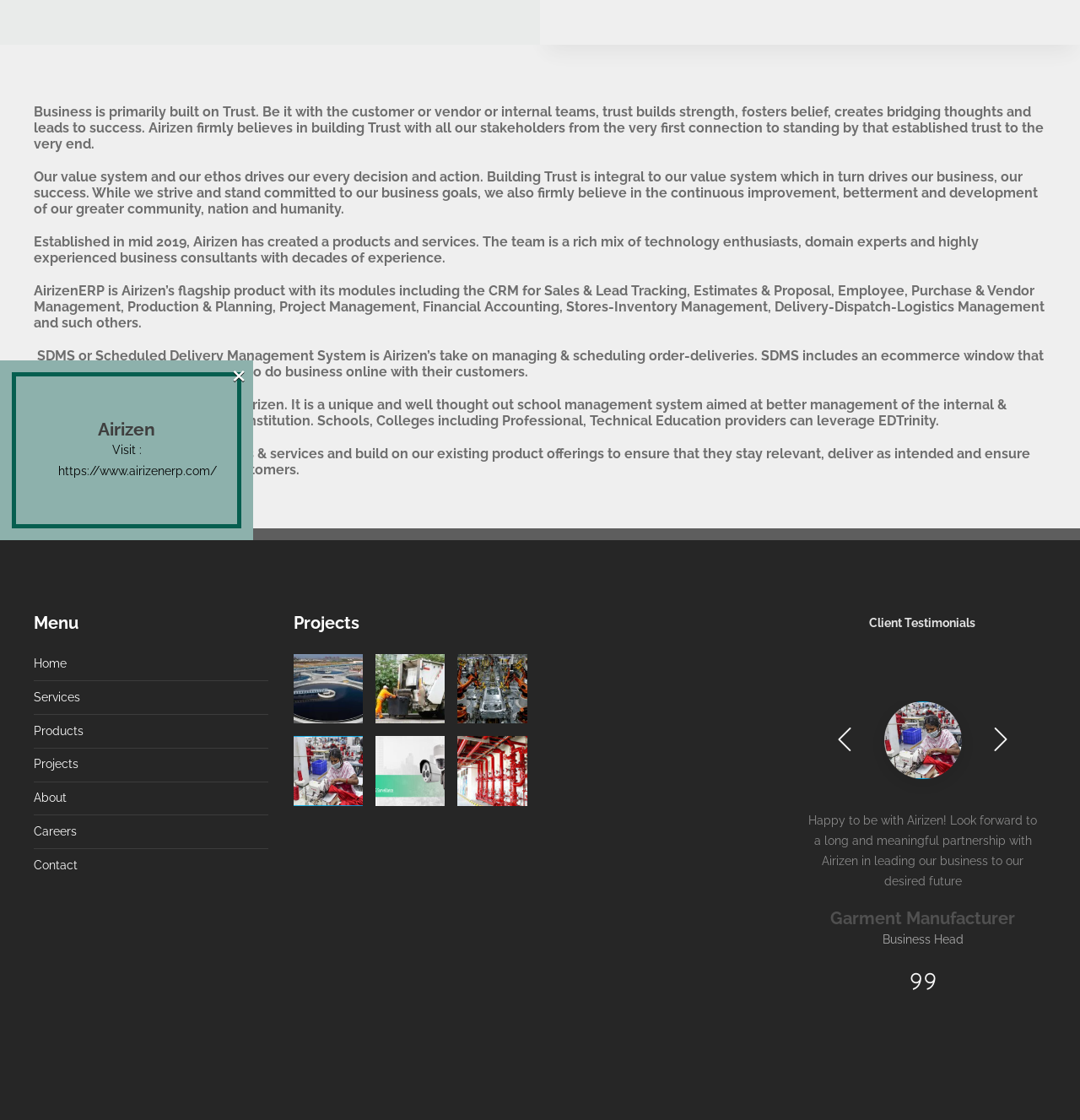Using the format (top-left x, top-left y, bottom-right x, bottom-right y), and given the element description, identify the bounding box coordinates within the screenshot: title="General Engineering & Manufacturing"

[0.424, 0.584, 0.488, 0.646]